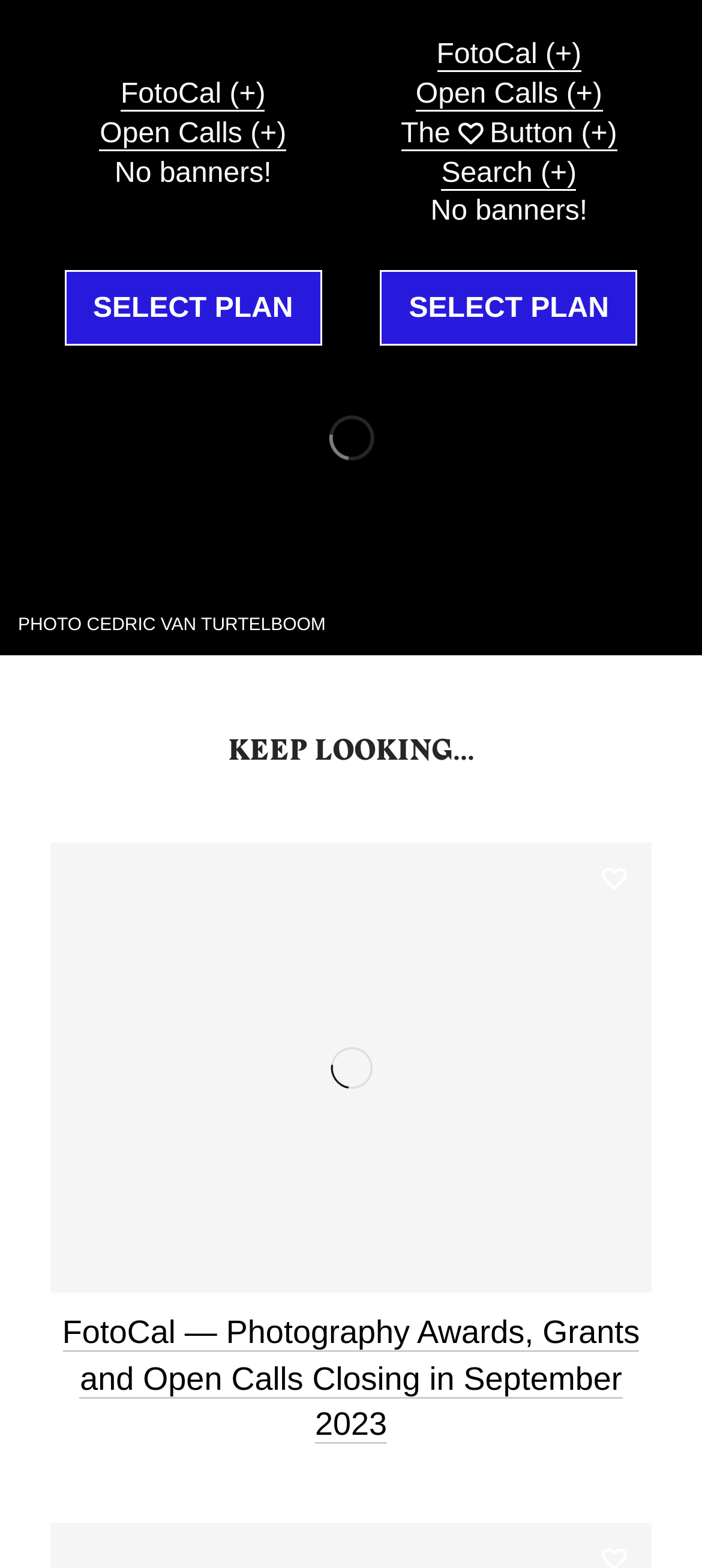Please reply with a single word or brief phrase to the question: 
What is the purpose of the 'SELECT PLAN' button?

To select a plan